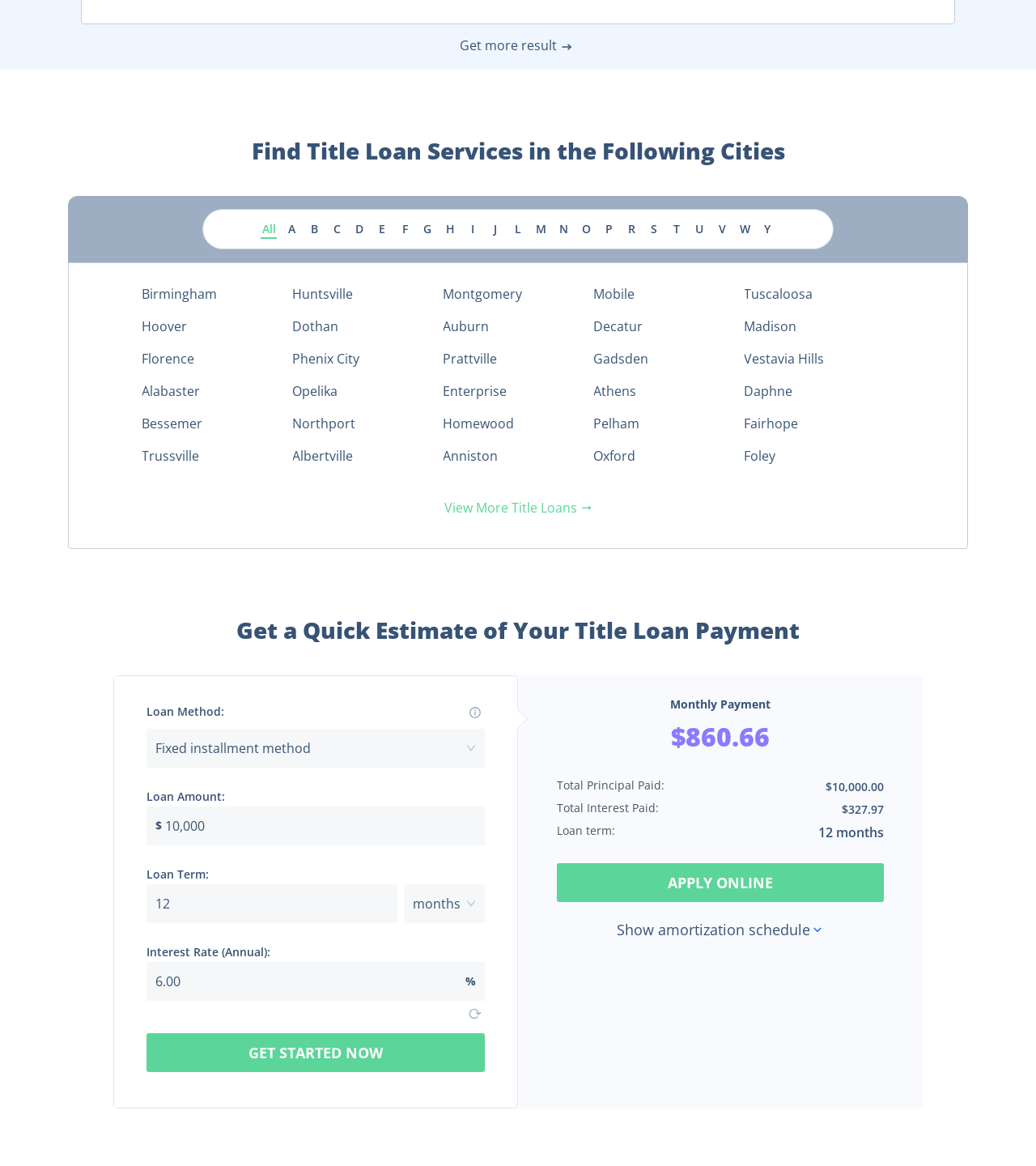Specify the bounding box coordinates of the area to click in order to execute this command: 'Click on 'Get more result''. The coordinates should consist of four float numbers ranging from 0 to 1, and should be formatted as [left, top, right, bottom].

[0.441, 0.029, 0.559, 0.049]